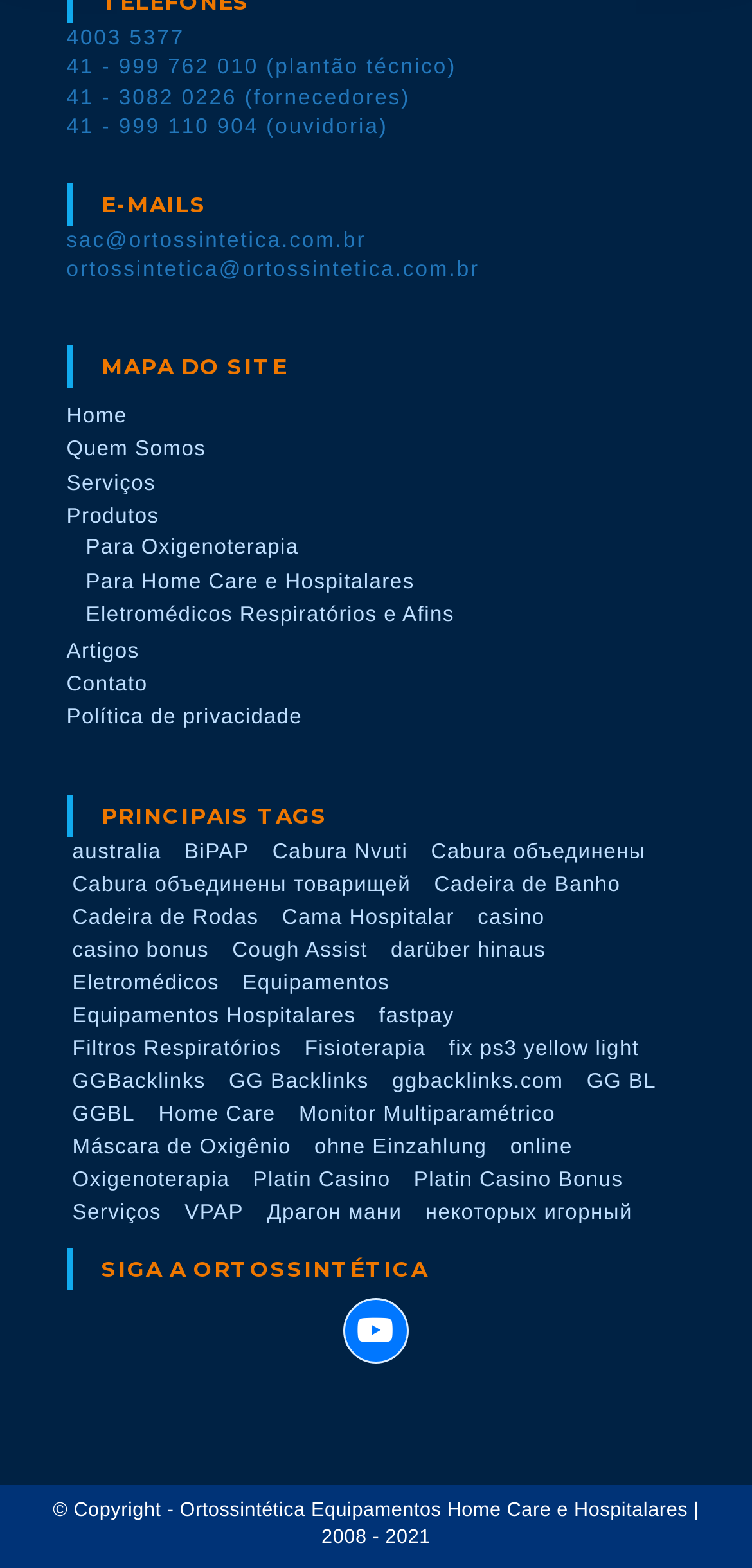Provide a short answer using a single word or phrase for the following question: 
How many social media platforms are linked?

1